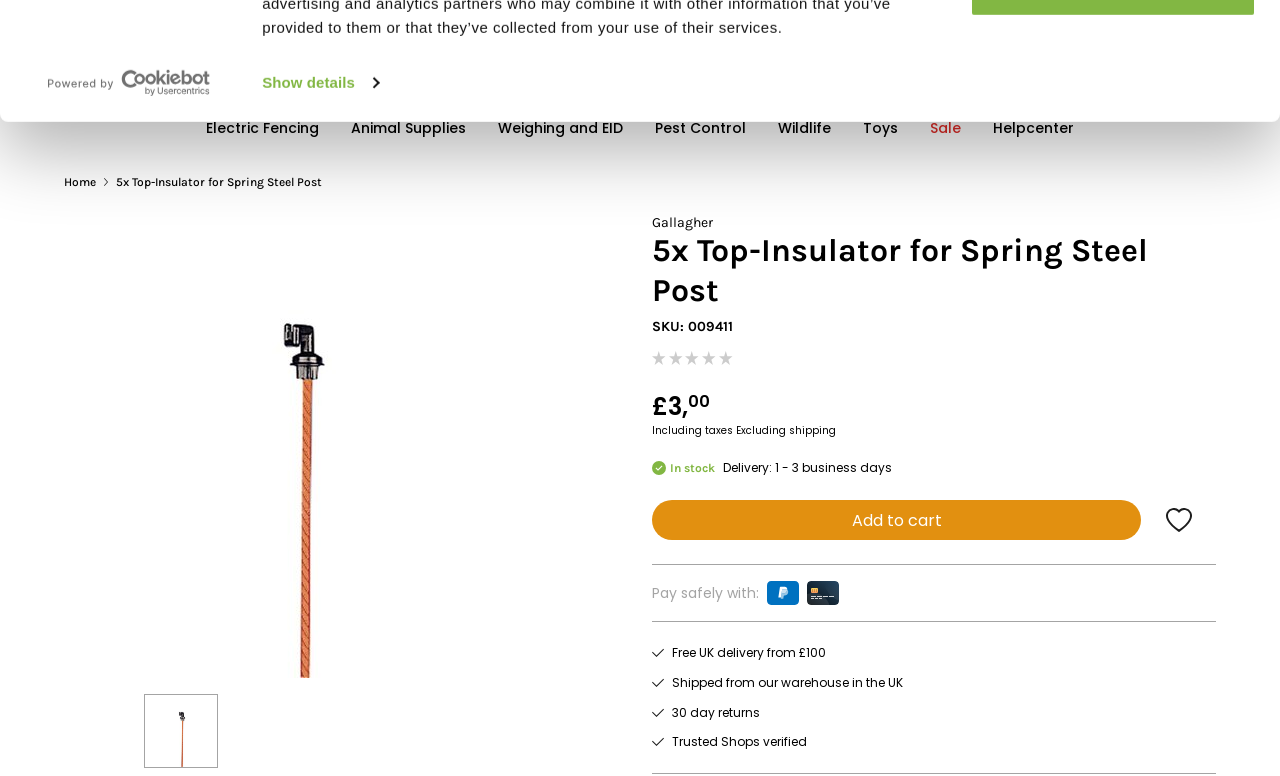What is the delivery time for this product?
Refer to the screenshot and respond with a concise word or phrase.

1 - 3 business days